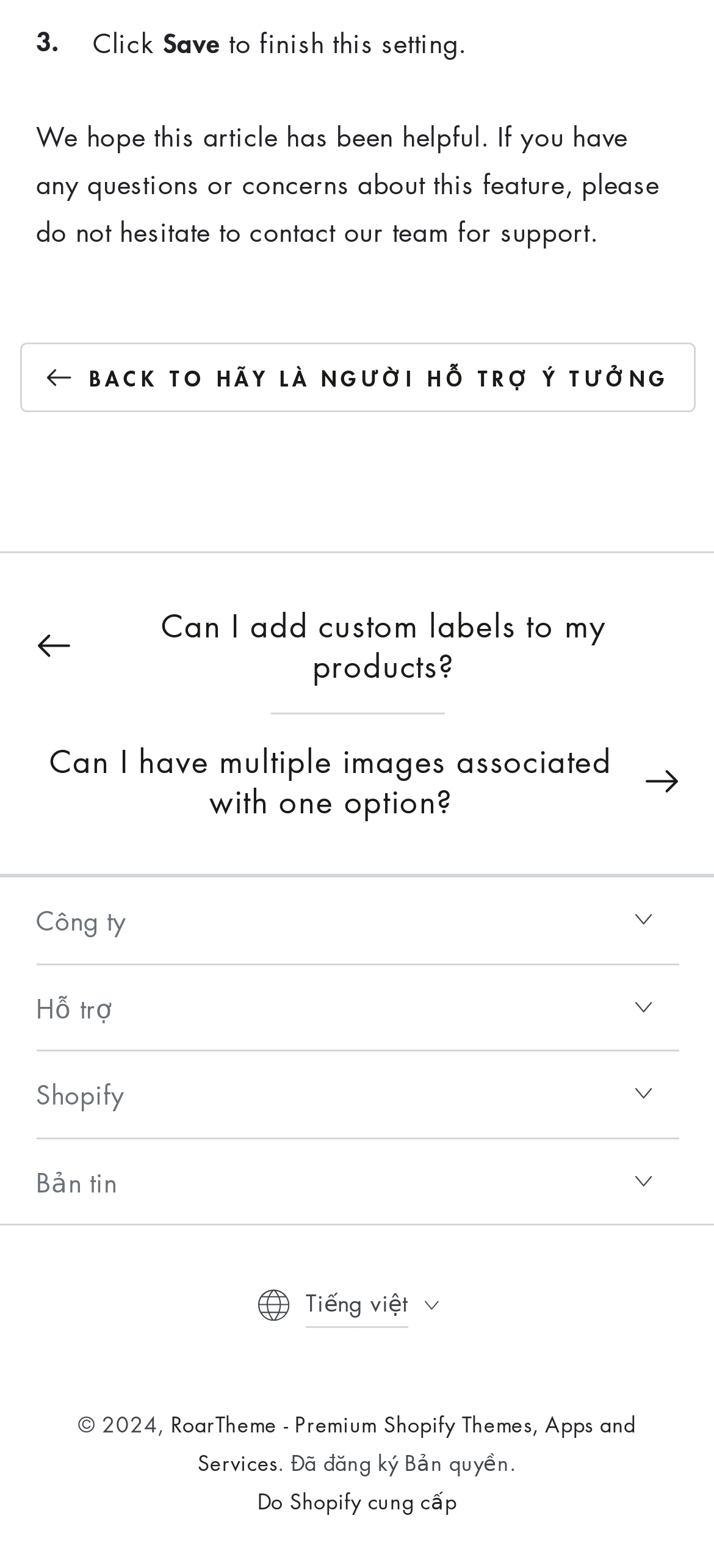Please identify the bounding box coordinates of the clickable region that I should interact with to perform the following instruction: "Click 'BACK TO HÀY LÀ NGƯỜI HỖ TRỢ Ý TƯỞNG'". The coordinates should be expressed as four float numbers between 0 and 1, i.e., [left, top, right, bottom].

[0.027, 0.219, 0.973, 0.263]